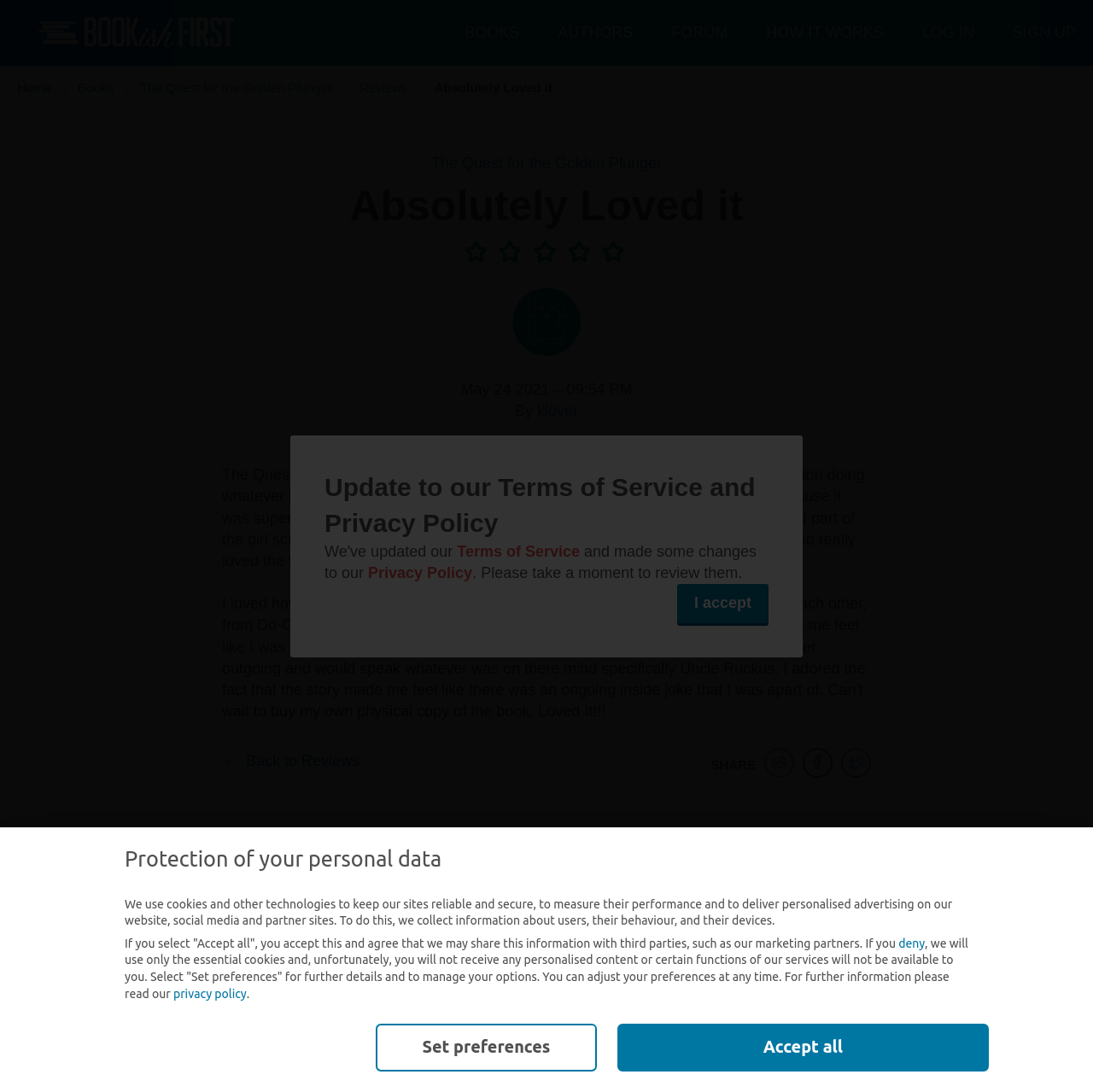Specify the bounding box coordinates of the element's region that should be clicked to achieve the following instruction: "Click the 'Reviews' link". The bounding box coordinates consist of four float numbers between 0 and 1, in the format [left, top, right, bottom].

[0.329, 0.074, 0.373, 0.087]